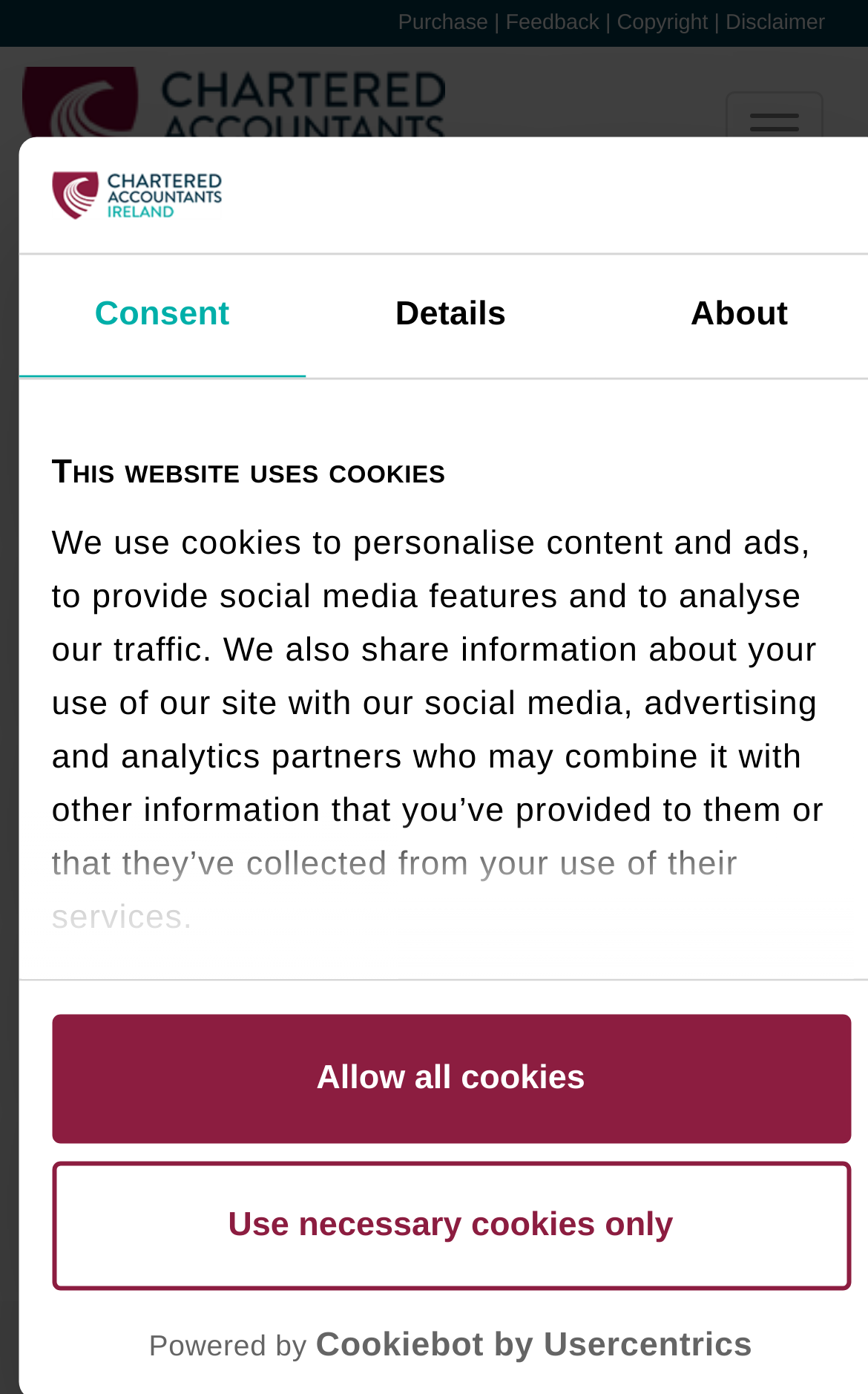Pinpoint the bounding box coordinates of the area that must be clicked to complete this instruction: "Contact us".

None